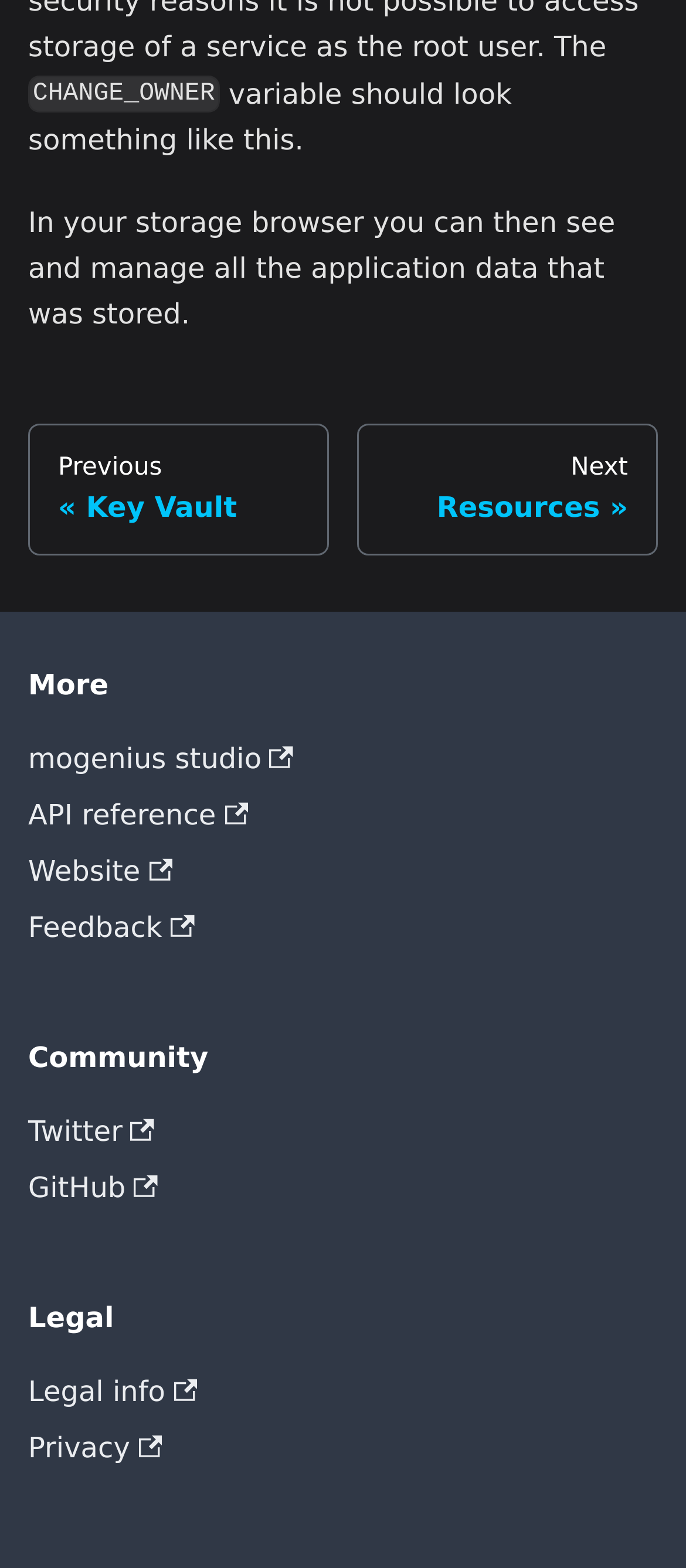Identify the bounding box coordinates of the clickable region required to complete the instruction: "check API reference". The coordinates should be given as four float numbers within the range of 0 and 1, i.e., [left, top, right, bottom].

[0.041, 0.503, 0.959, 0.538]